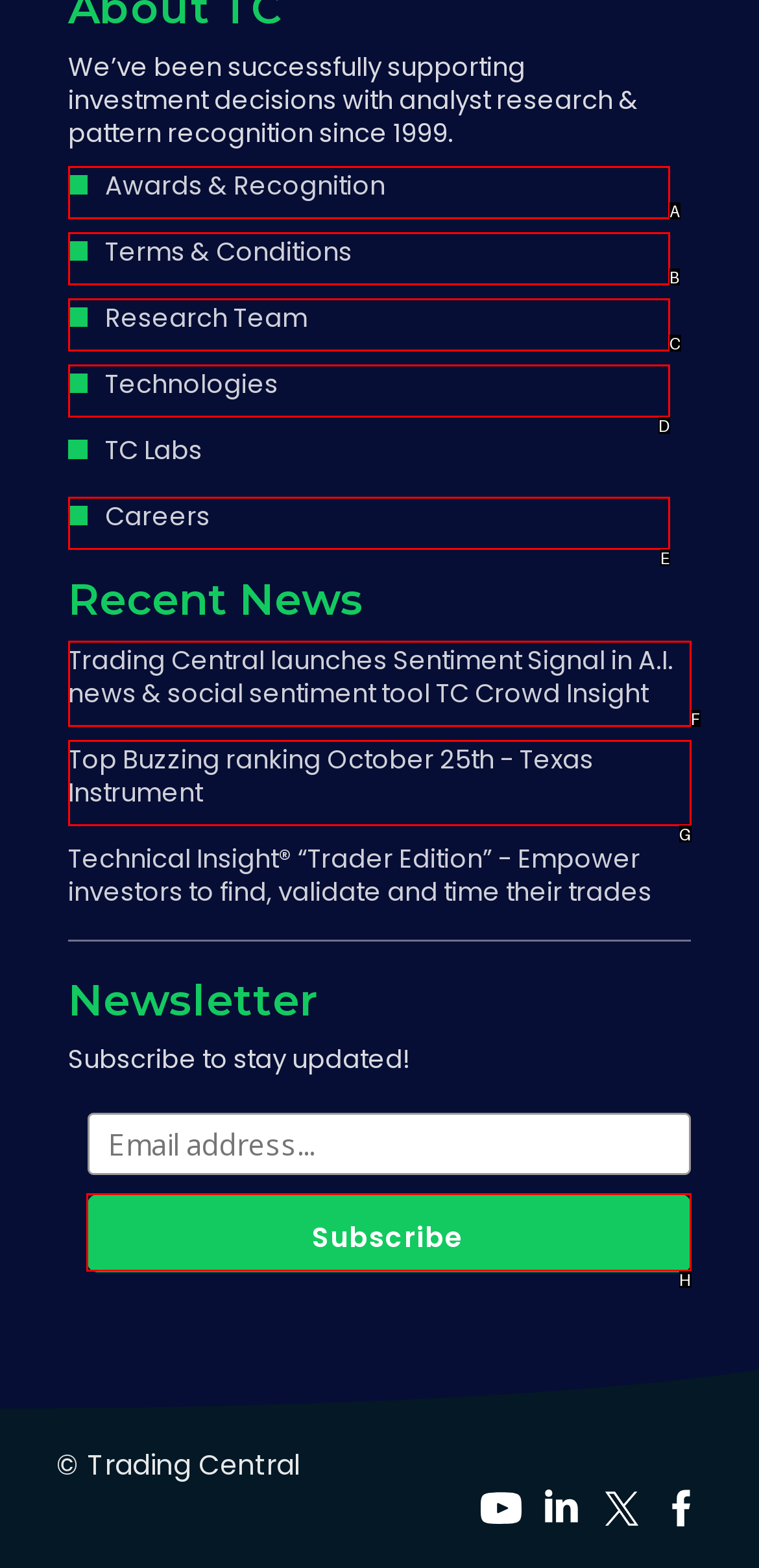Pick the option that best fits the description: Awards & Recognition. Reply with the letter of the matching option directly.

A